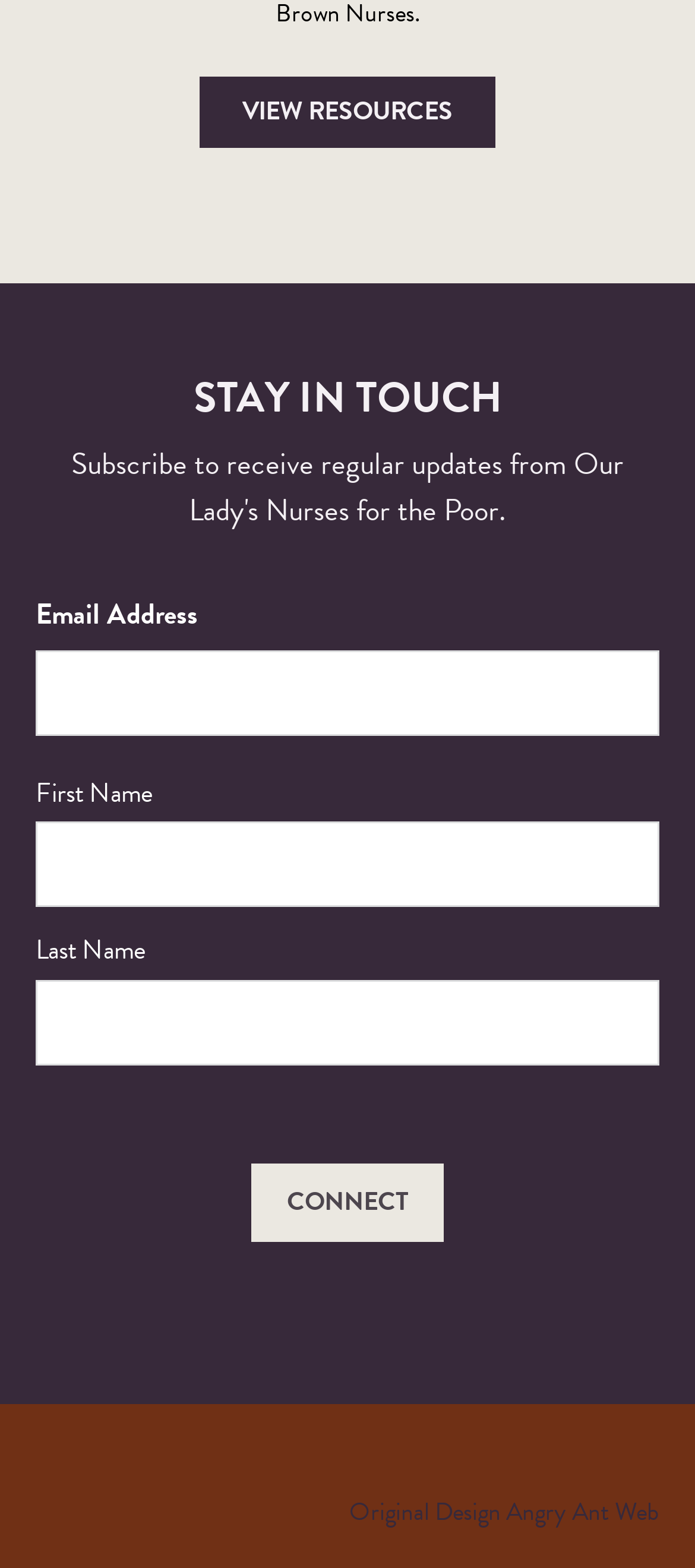Please give a one-word or short phrase response to the following question: 
What is the text of the link at the bottom of the page?

Original Design Angry Ant Web